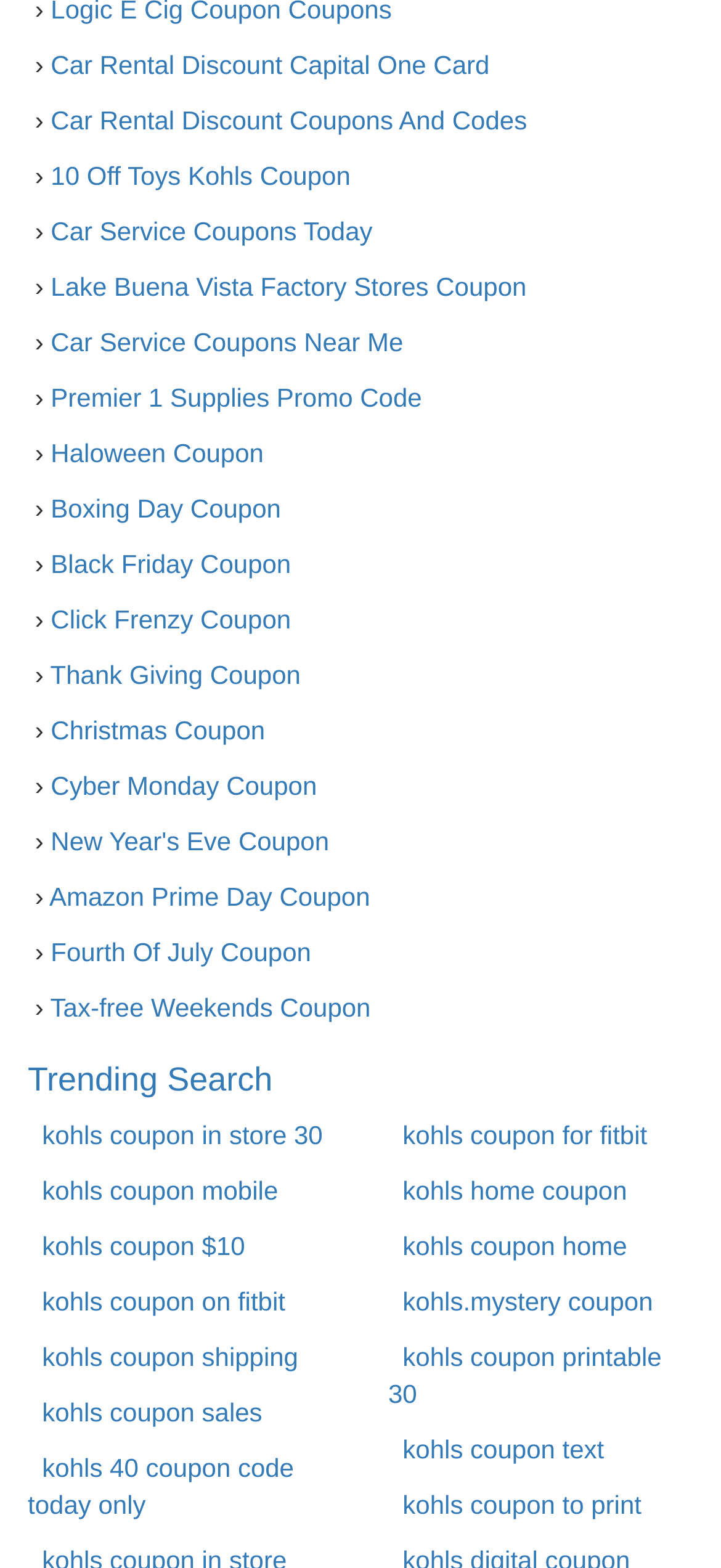Calculate the bounding box coordinates for the UI element based on the following description: "Thank Giving Coupon". Ensure the coordinates are four float numbers between 0 and 1, i.e., [left, top, right, bottom].

[0.07, 0.42, 0.417, 0.439]